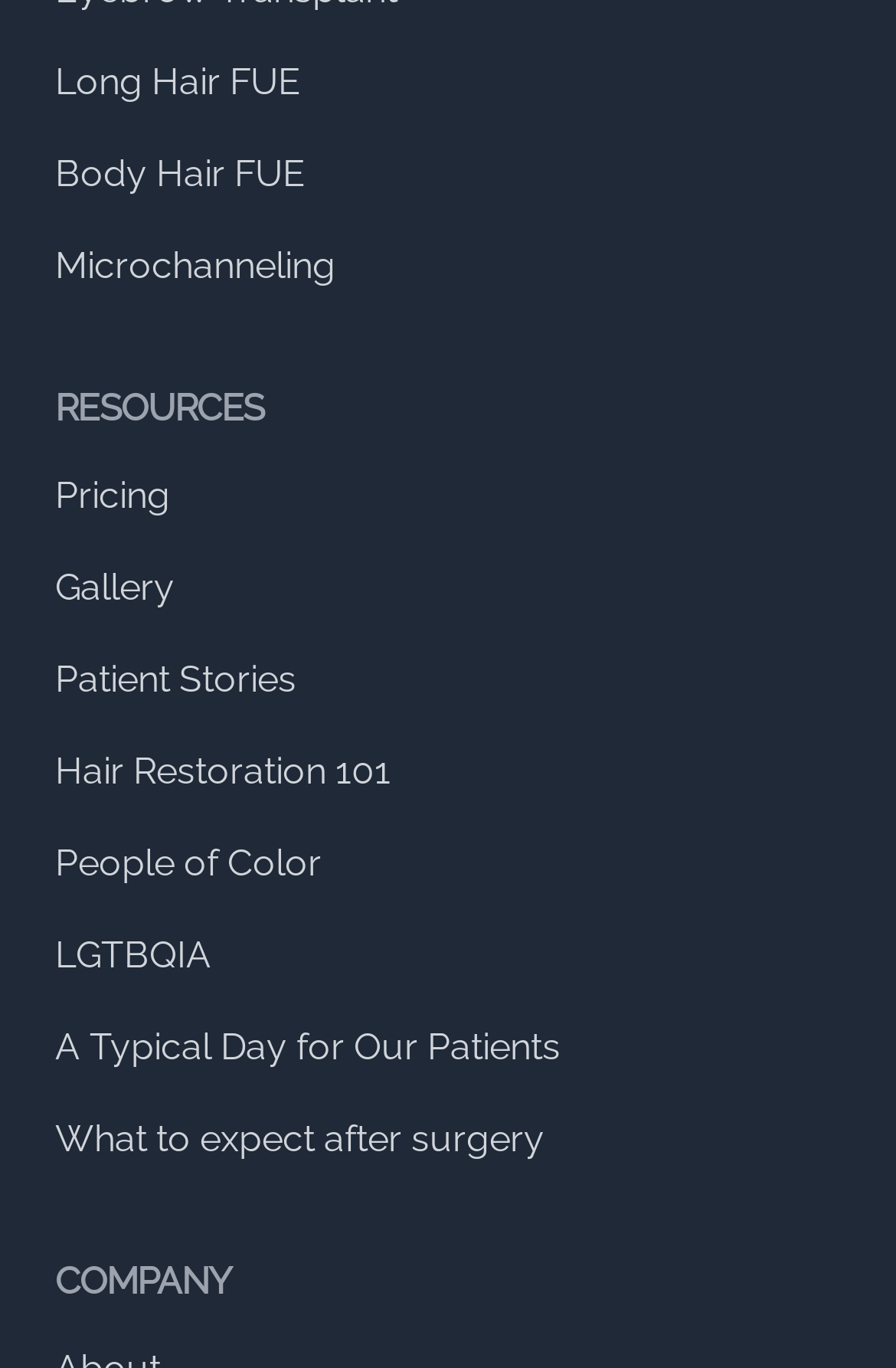Indicate the bounding box coordinates of the clickable region to achieve the following instruction: "Click on Long Hair FUE."

[0.062, 0.044, 0.336, 0.076]